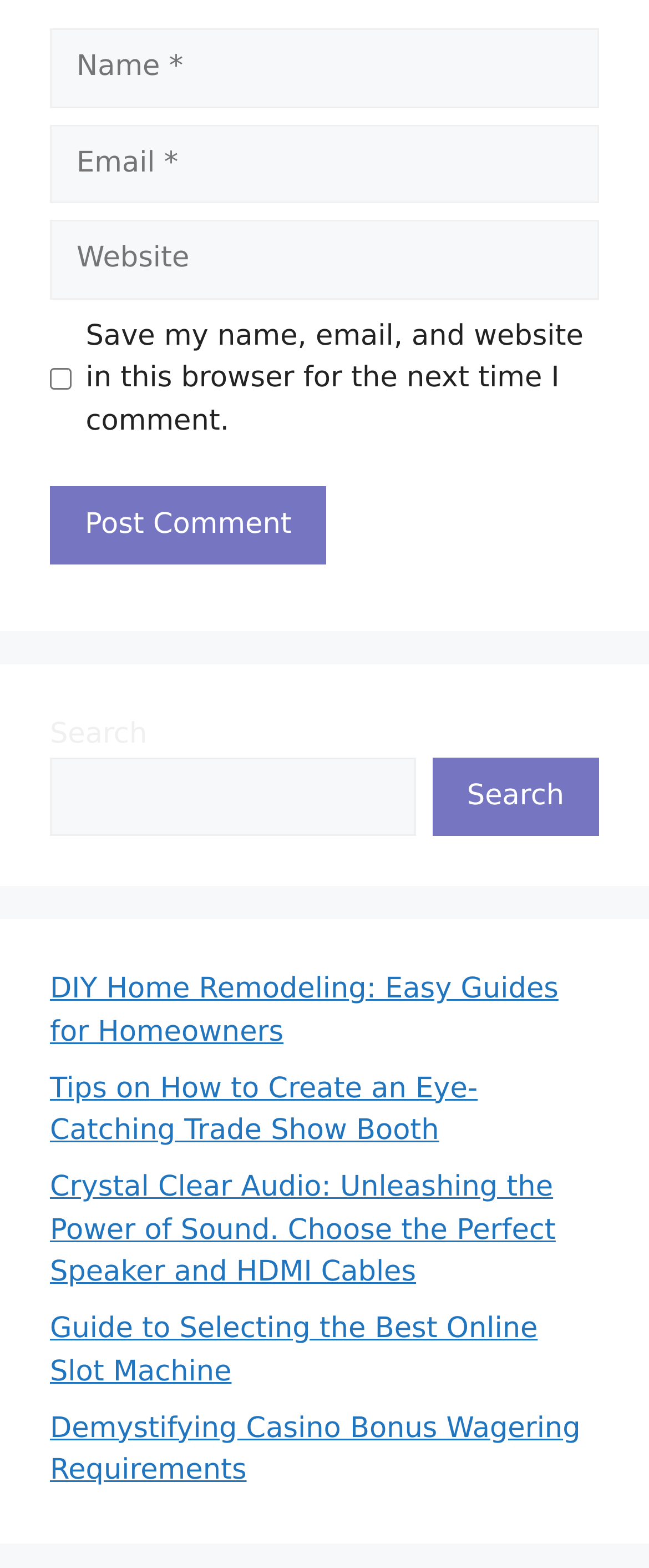How many links are there below the search bar? Based on the screenshot, please respond with a single word or phrase.

5